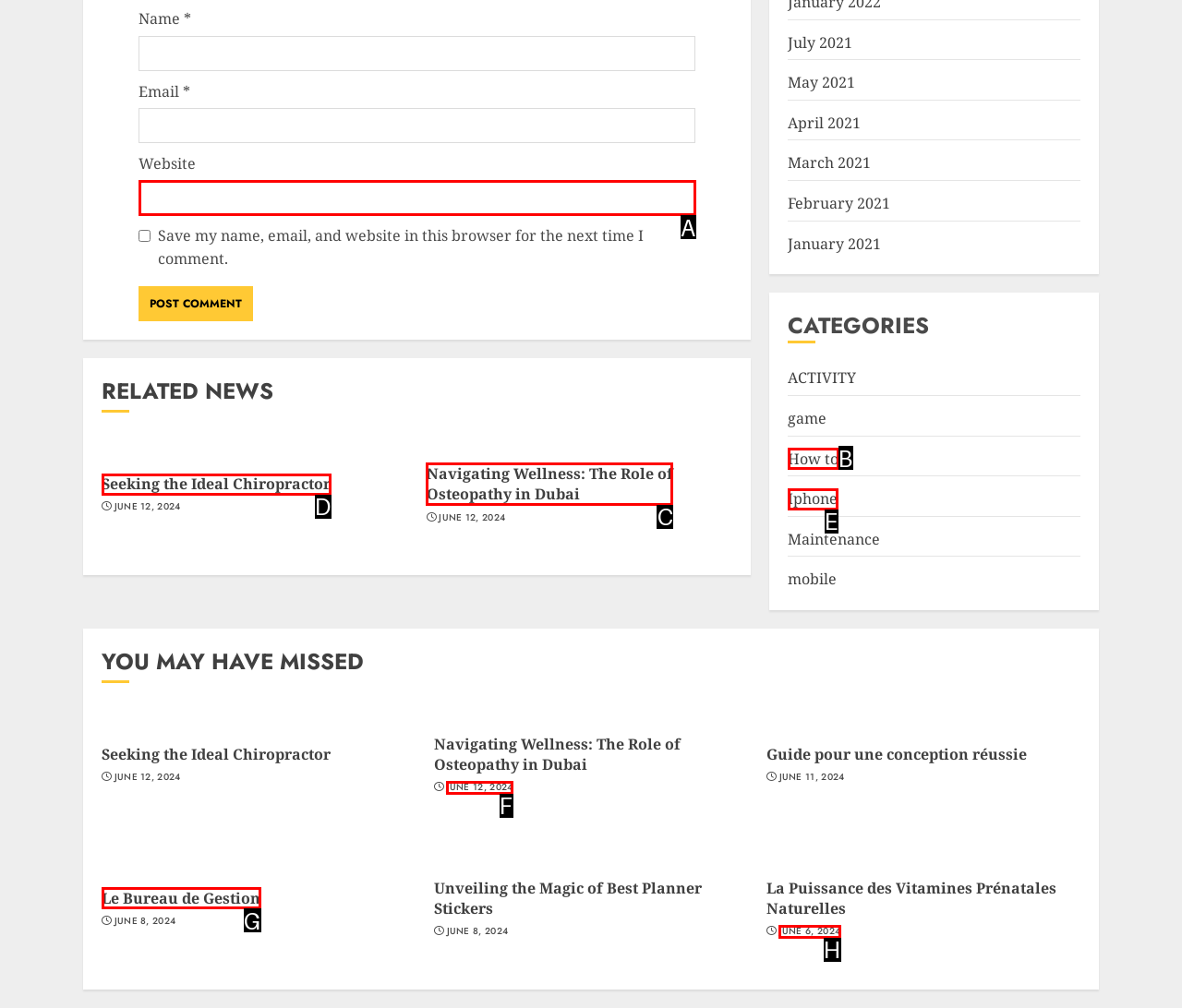Identify the correct UI element to click for this instruction: Click on 'library'
Respond with the appropriate option's letter from the provided choices directly.

None